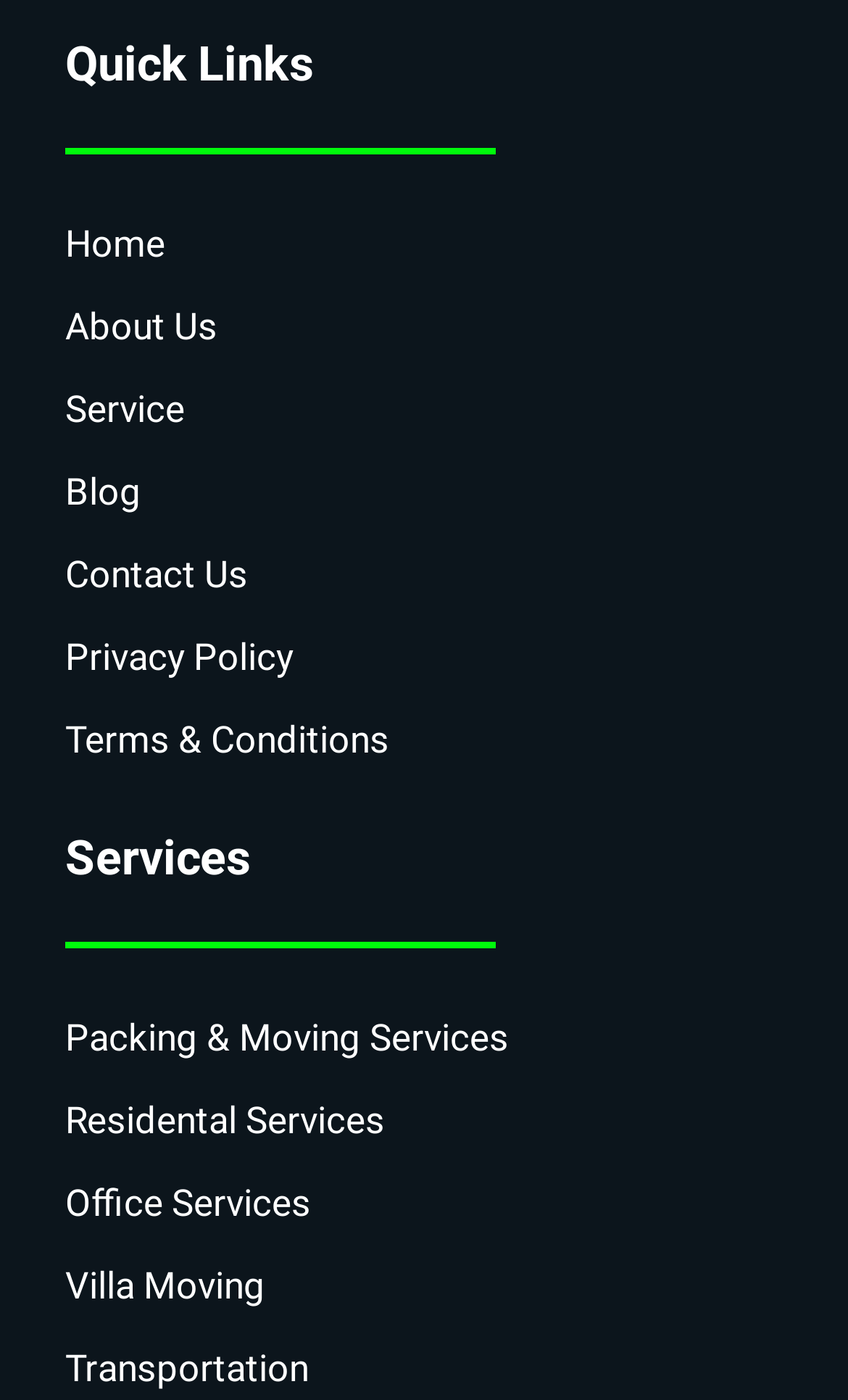What is the second section on the webpage?
Give a one-word or short-phrase answer derived from the screenshot.

Services